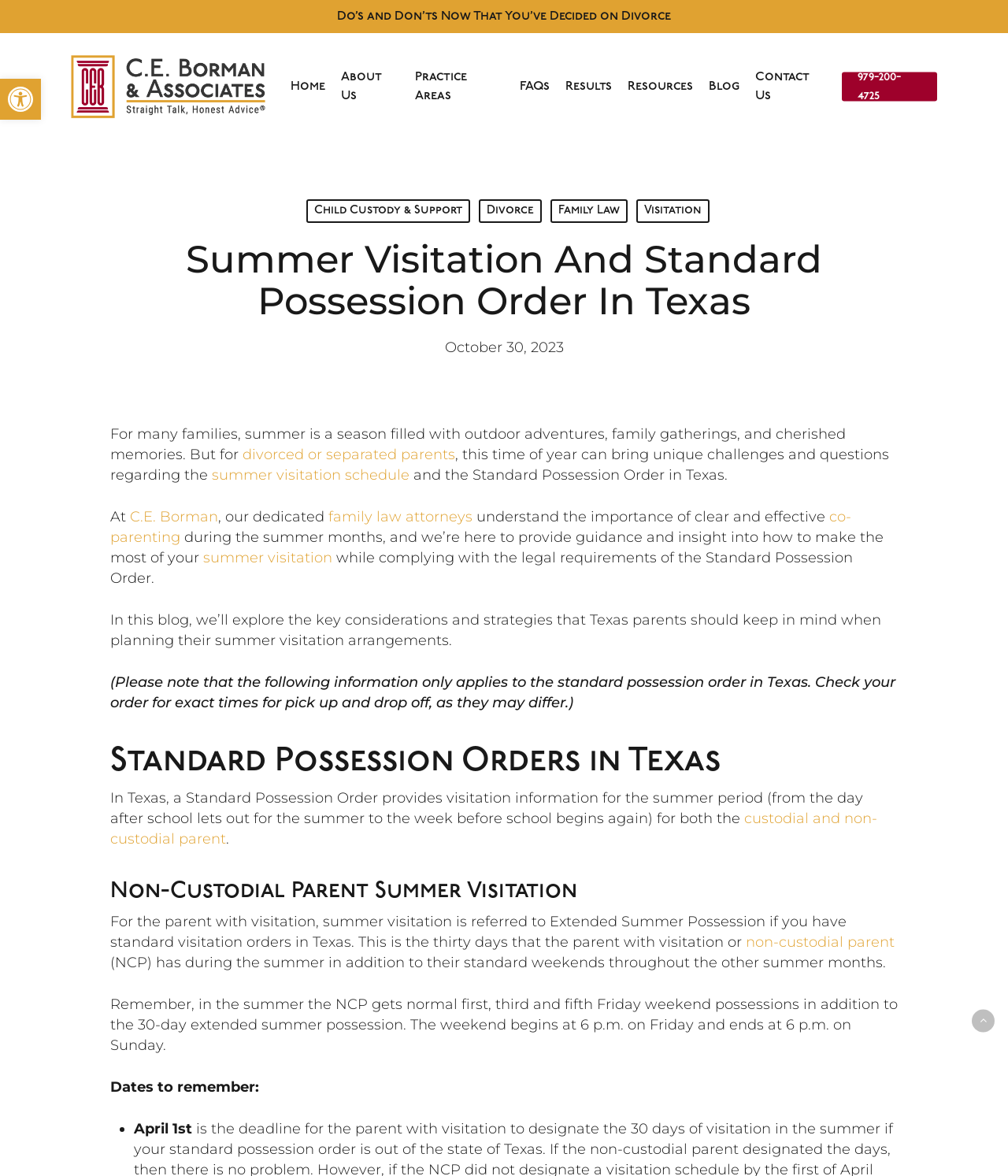Extract the top-level heading from the webpage and provide its text.

Summer Visitation And Standard Possession Order In Texas